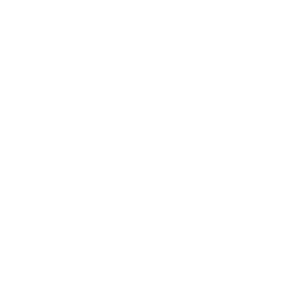What is the inspiration behind the eyewear collection?
Please answer the question with as much detail as possible using the screenshot.

The caption states that the eyewear collection at Ainak Store is inspired by celebrities and current fashion seasons, which suggests that the collection is influenced by the latest fashion trends and styles worn by celebrities.